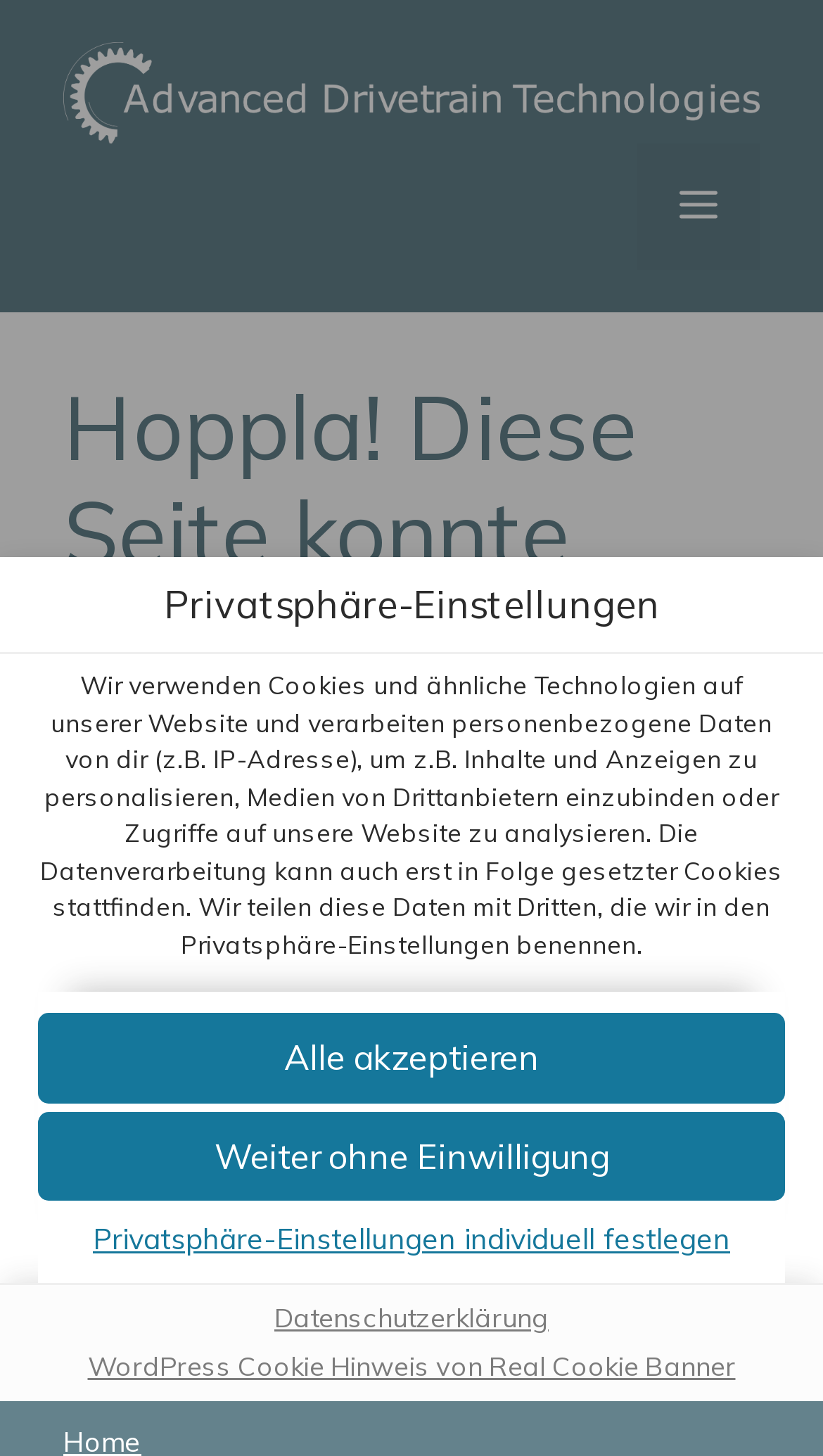Can you find the bounding box coordinates of the area I should click to execute the following instruction: "View privacy settings"?

[0.199, 0.392, 0.801, 0.439]